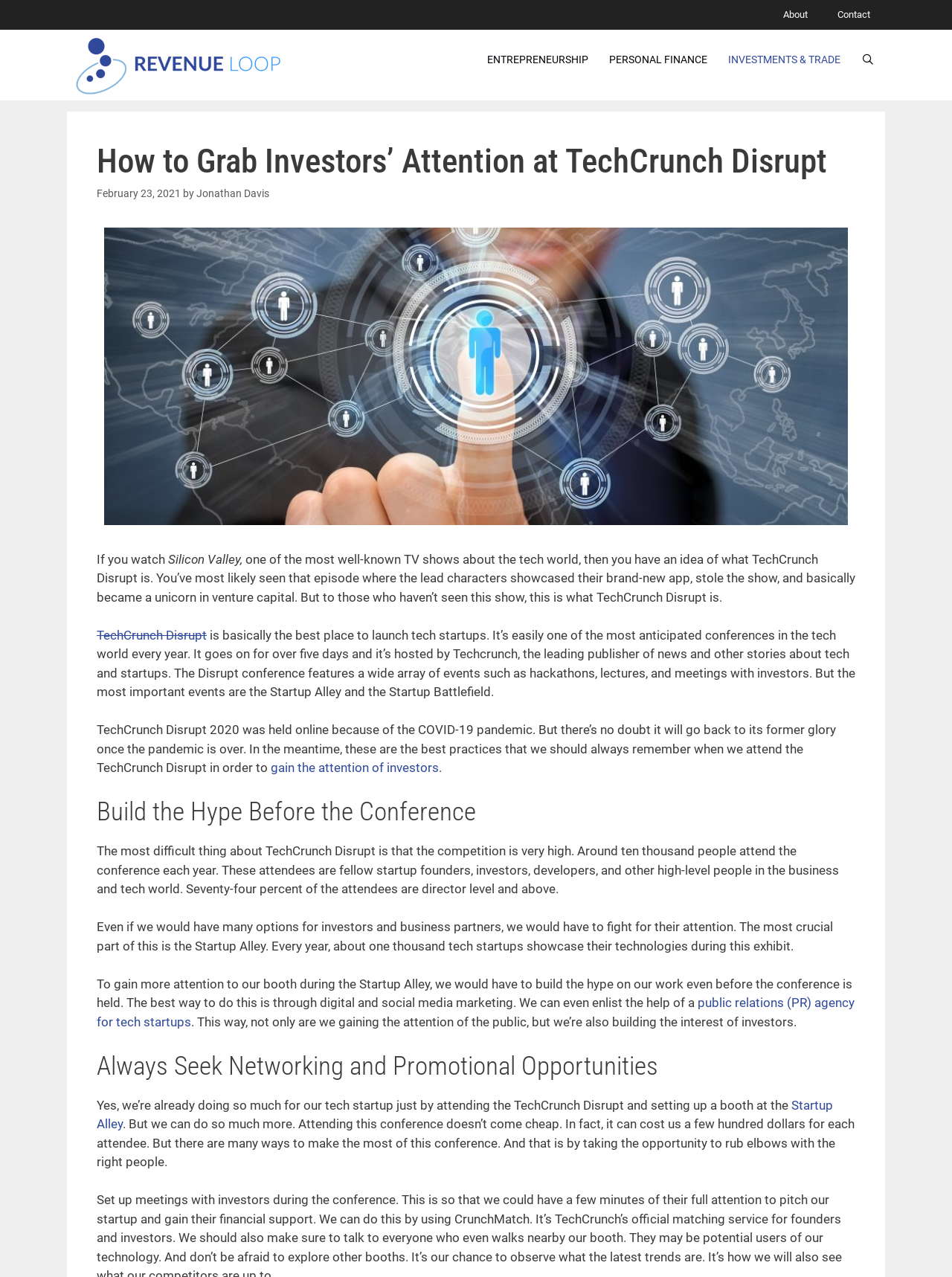Please identify the bounding box coordinates of the element's region that I should click in order to complete the following instruction: "Click on the 'Contact' link". The bounding box coordinates consist of four float numbers between 0 and 1, i.e., [left, top, right, bottom].

[0.864, 0.0, 0.93, 0.023]